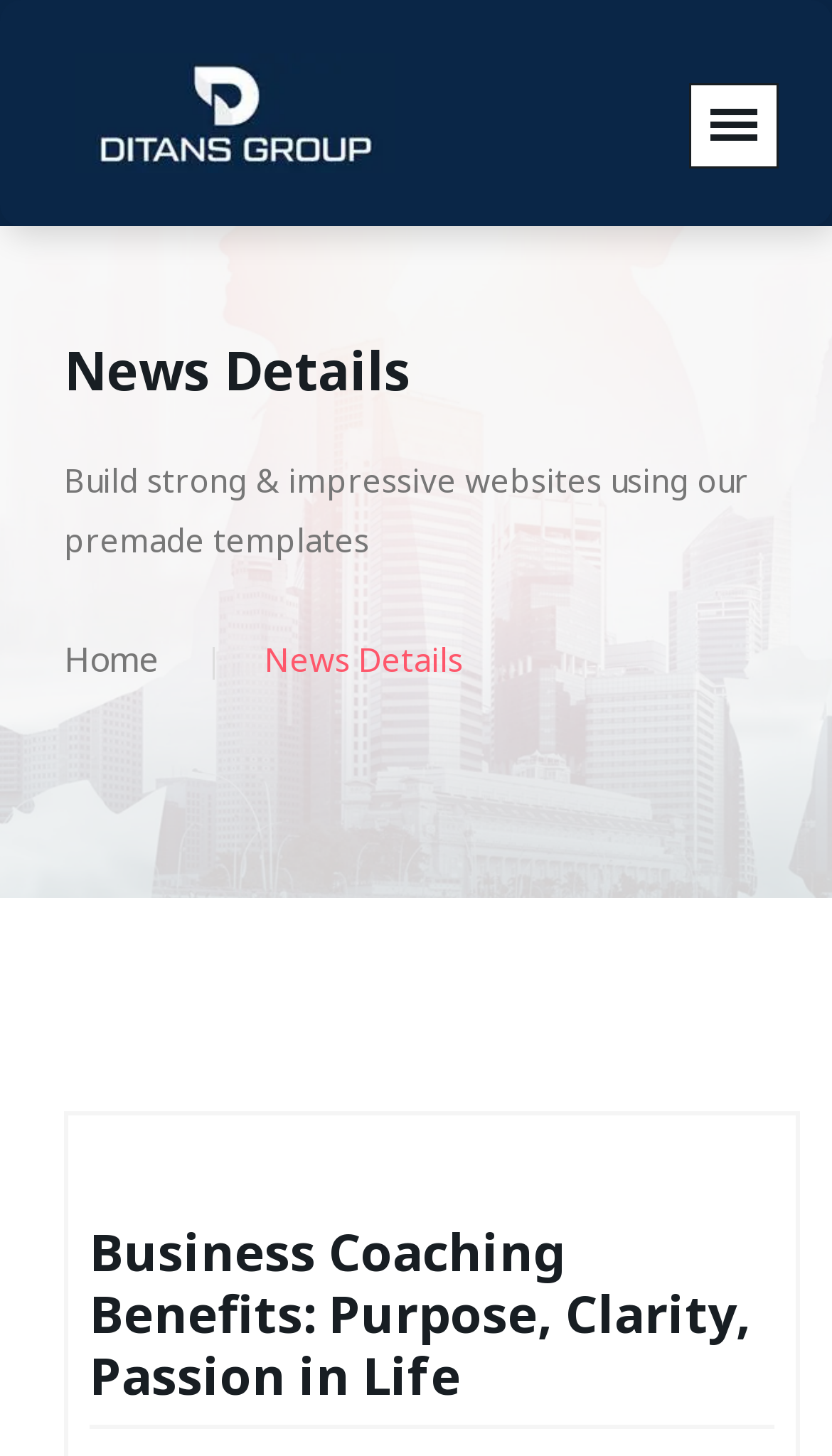What is the relationship between the logo and the link?
Using the visual information, answer the question in a single word or phrase.

The logo is a link